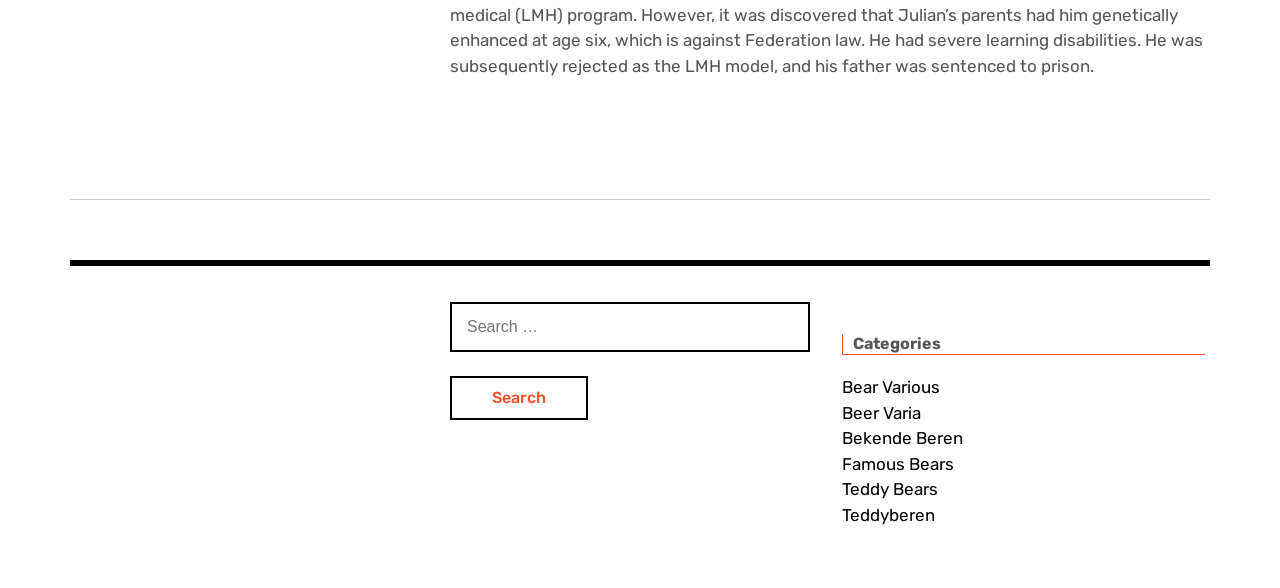Examine the image and give a thorough answer to the following question:
What is the purpose of the search box?

The search box is located in the navigation section of the webpage, and it has a label 'Search for:' and a button 'Search'. This suggests that the search box is intended to search for posts or content within the website.